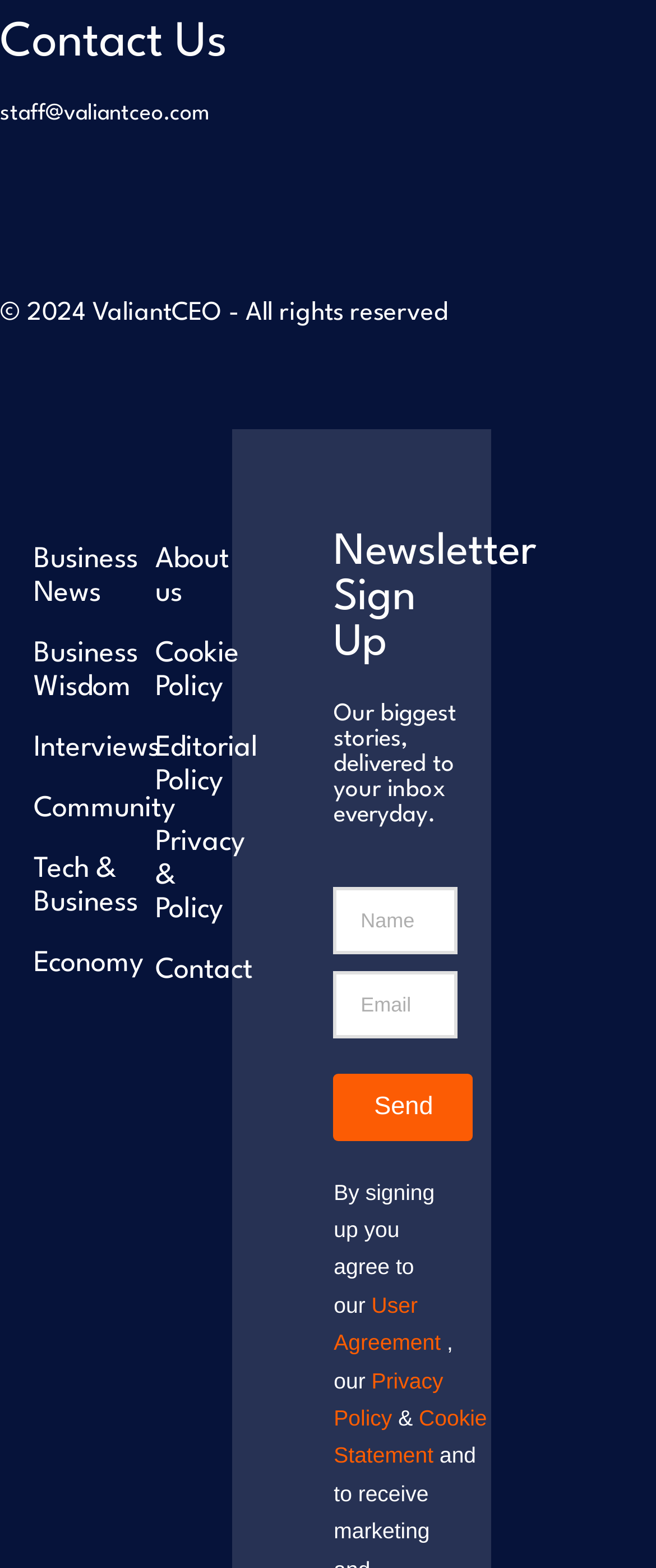How many textboxes are there in the newsletter sign-up form?
Using the details shown in the screenshot, provide a comprehensive answer to the question.

The newsletter sign-up form contains two textboxes: one for the user's name and one for their email address. The email address textbox is required, while the name textbox is not.